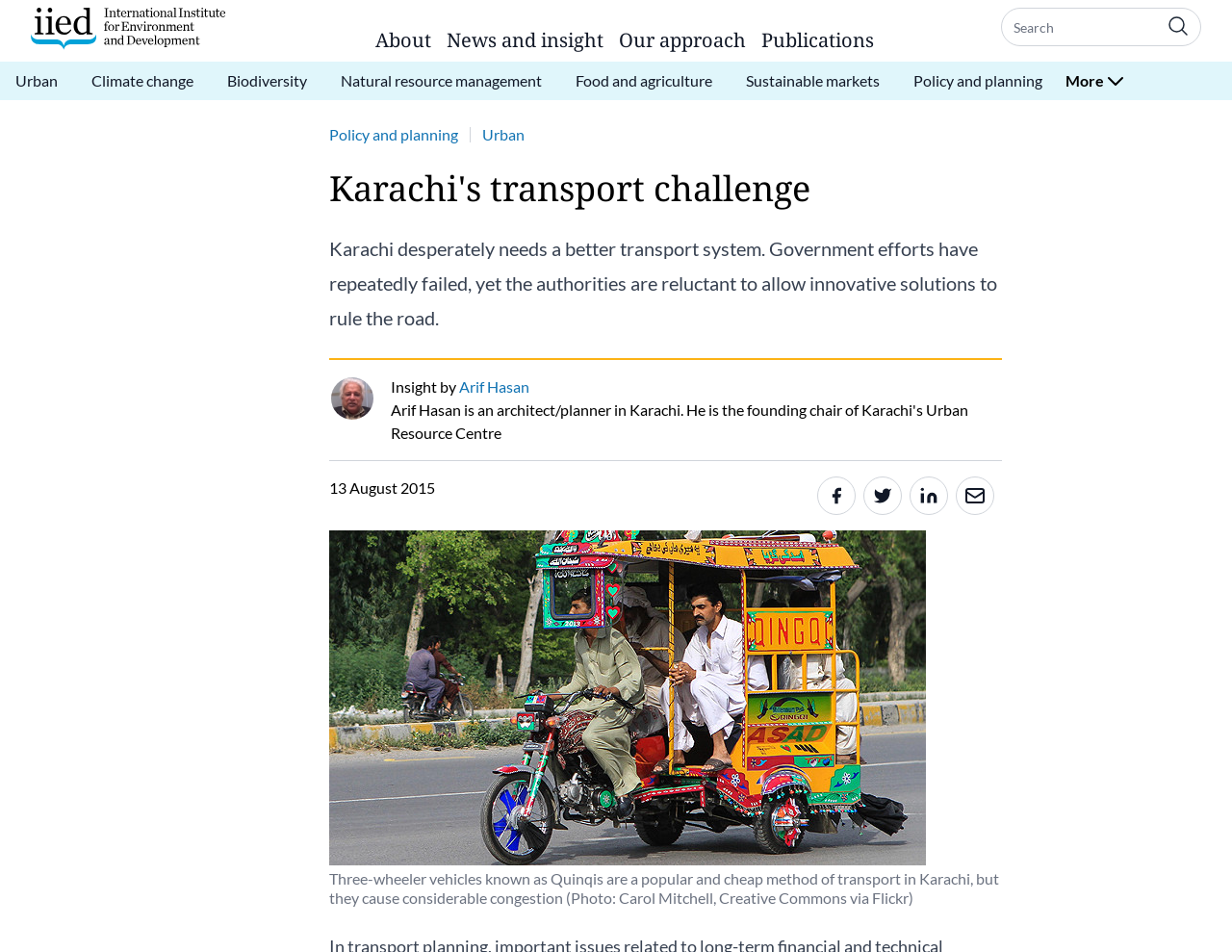Using the description "10.1111/j.1461-0248.2005.00836.x (link is external)", predict the bounding box of the relevant HTML element.

None